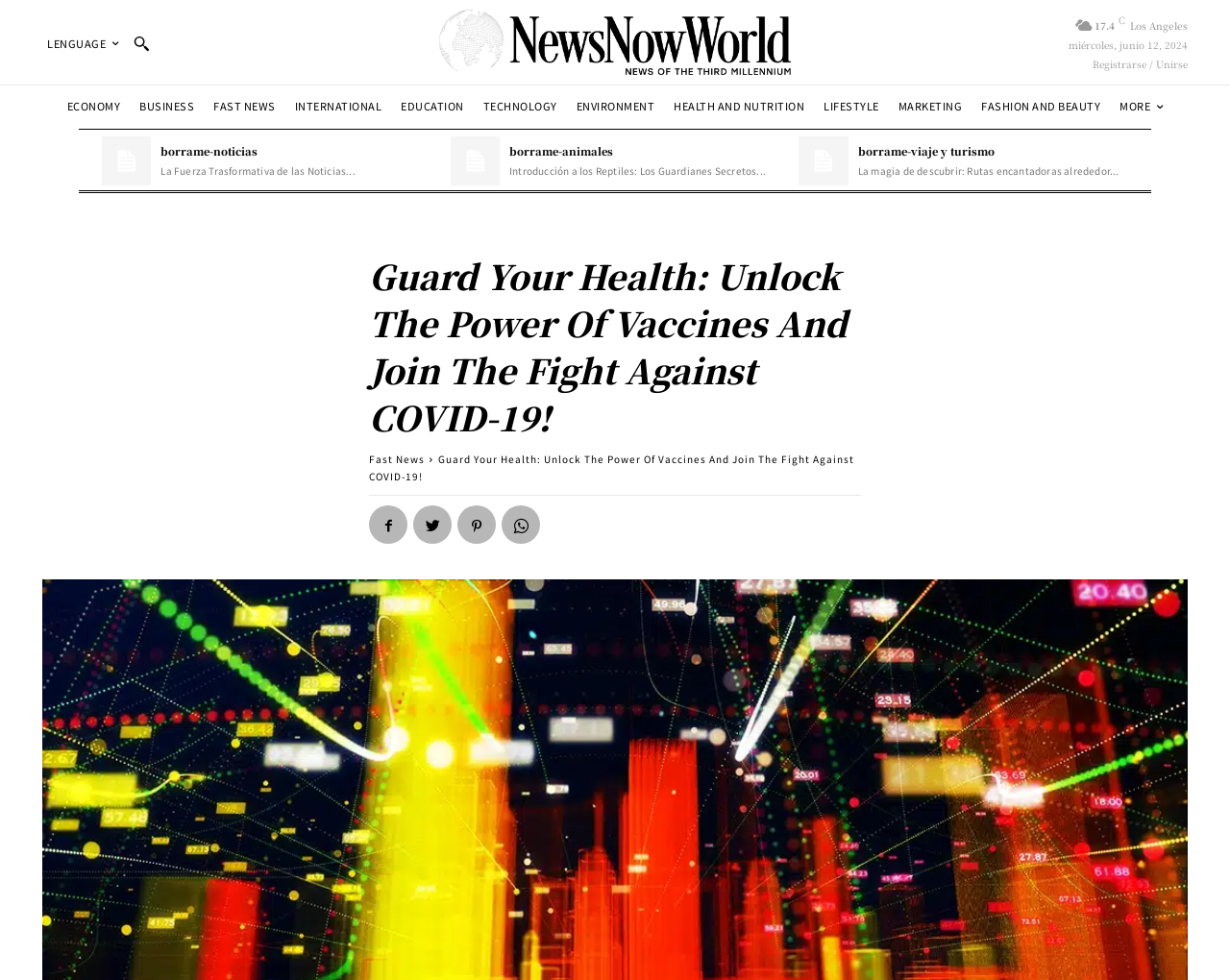Show the bounding box coordinates of the element that should be clicked to complete the task: "View the Fast News".

[0.3, 0.461, 0.345, 0.476]